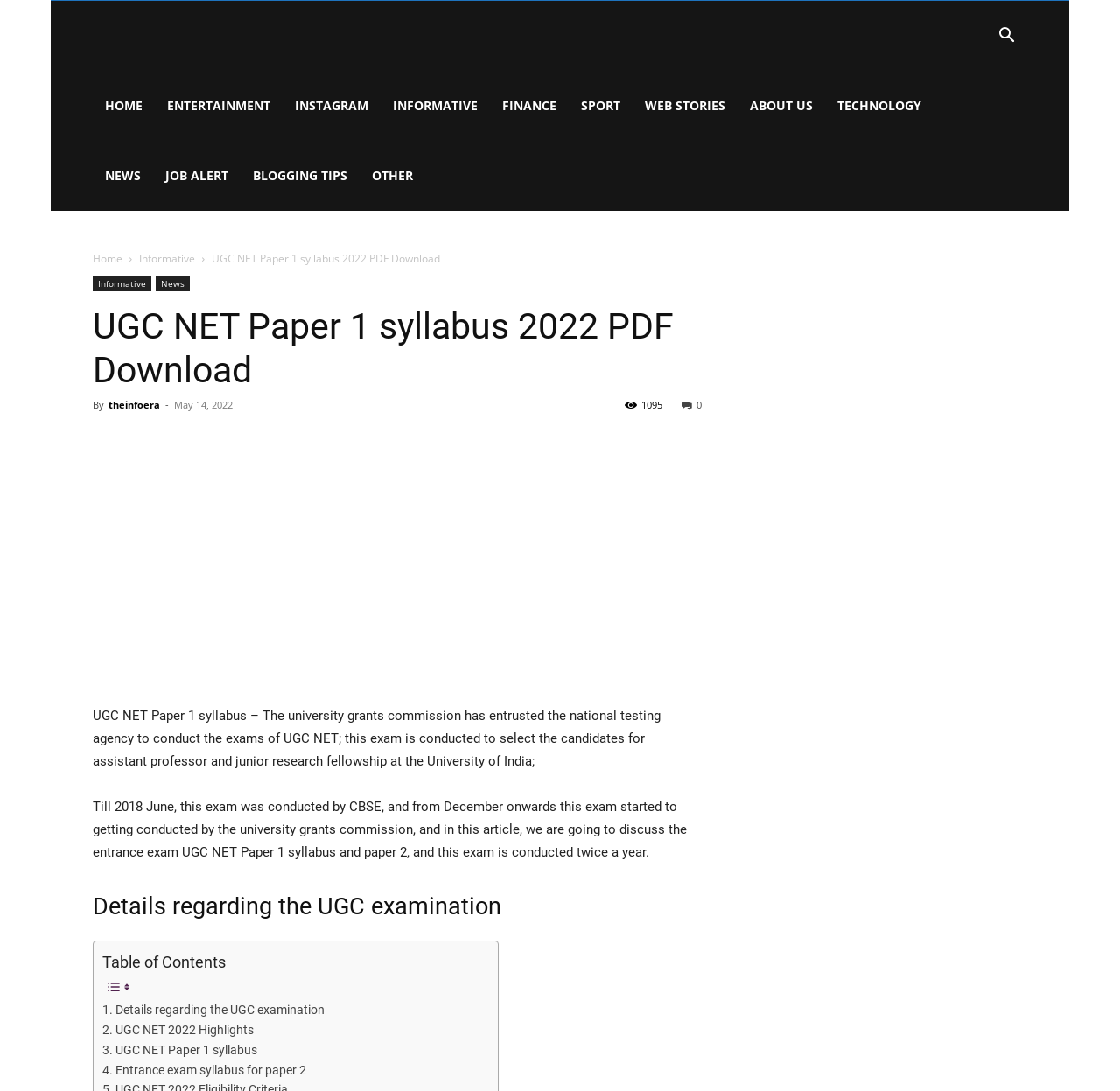Determine the bounding box coordinates of the UI element described by: "Informative".

[0.083, 0.253, 0.135, 0.267]